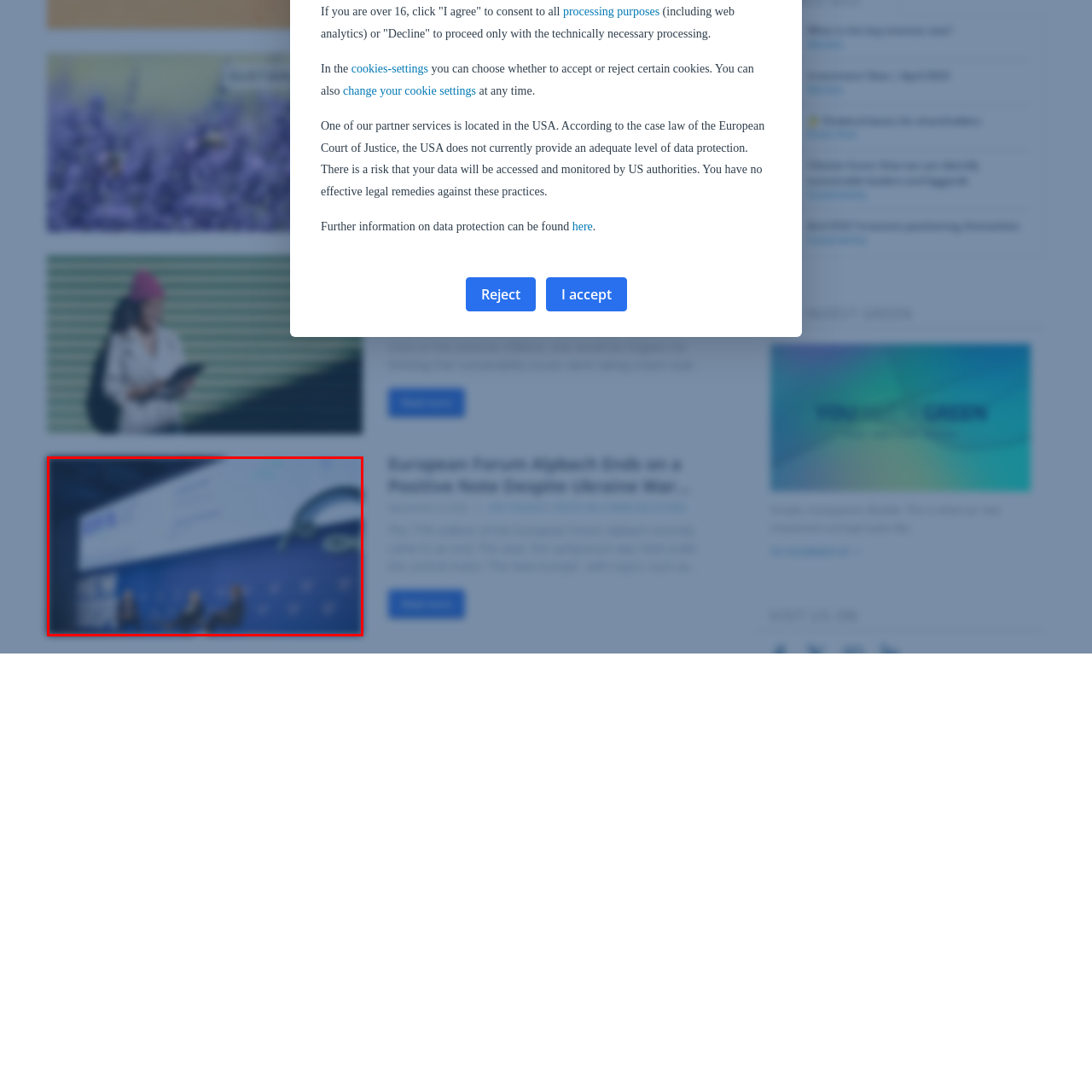Inspect the section highlighted in the red box, What is the color of the backdrop? 
Answer using a single word or phrase.

Blue